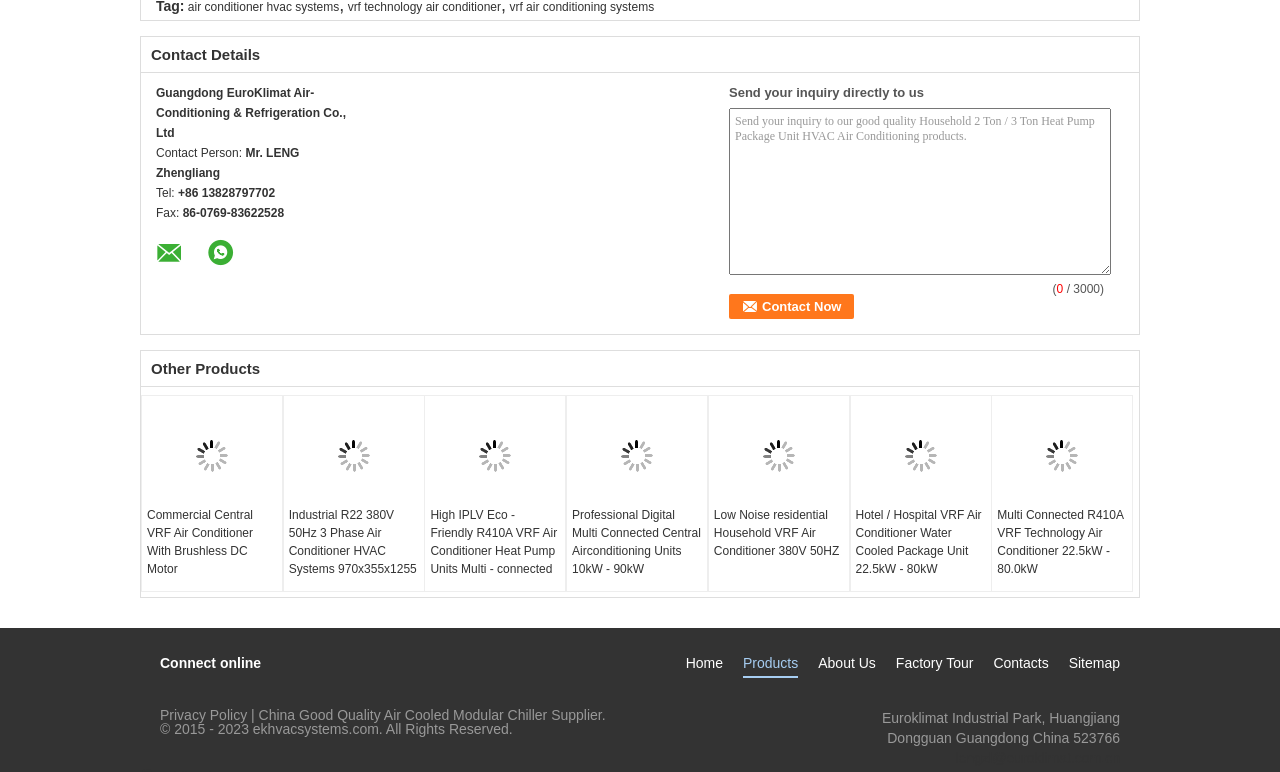Based on what you see in the screenshot, provide a thorough answer to this question: What is the phone number?

I found the phone number by looking at the StaticText element with the text '+86 13828797702' which is located at [0.139, 0.241, 0.215, 0.259] and has an ID of 613.